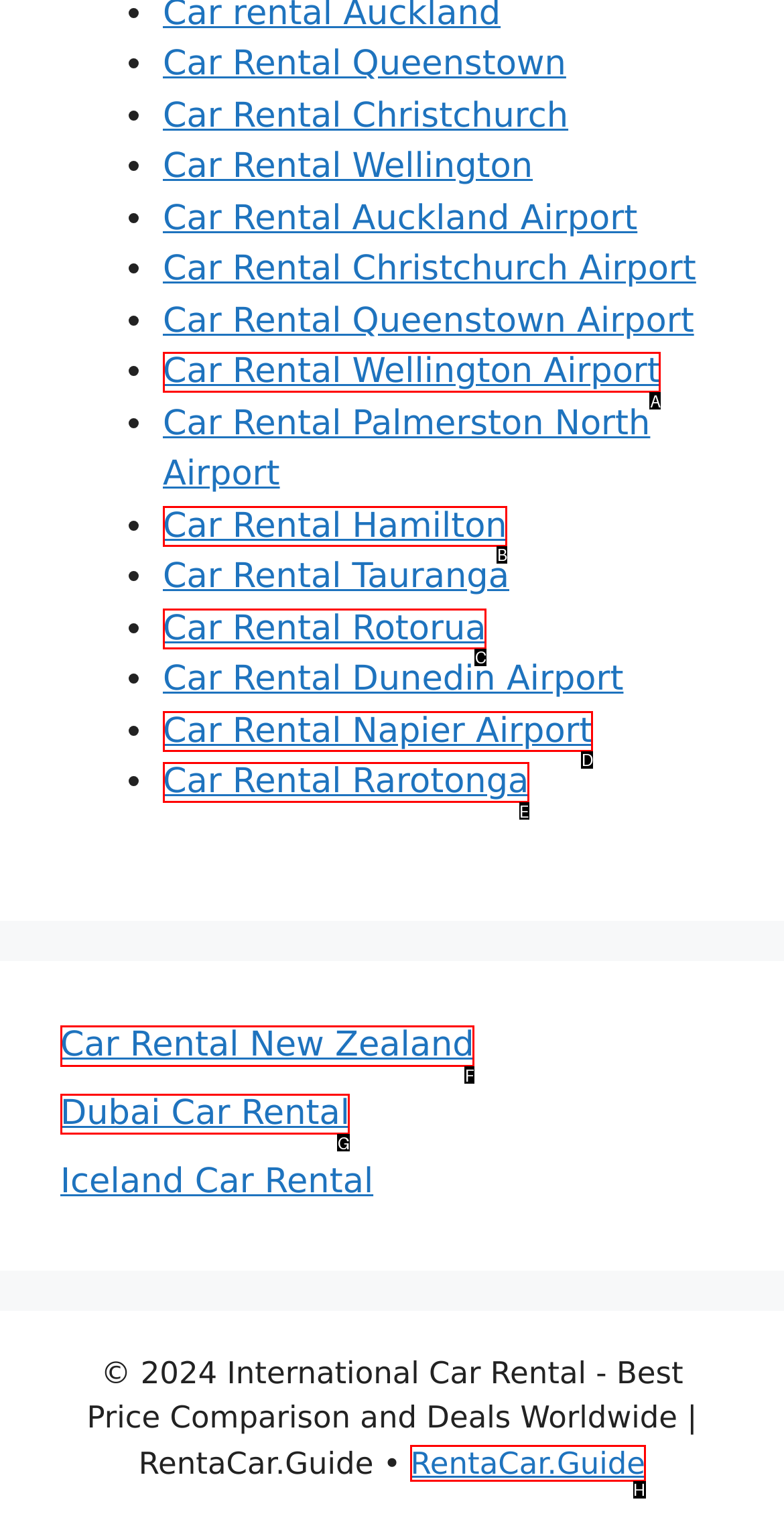Determine the HTML element to click for the instruction: Visit Car Rental New Zealand.
Answer with the letter corresponding to the correct choice from the provided options.

F